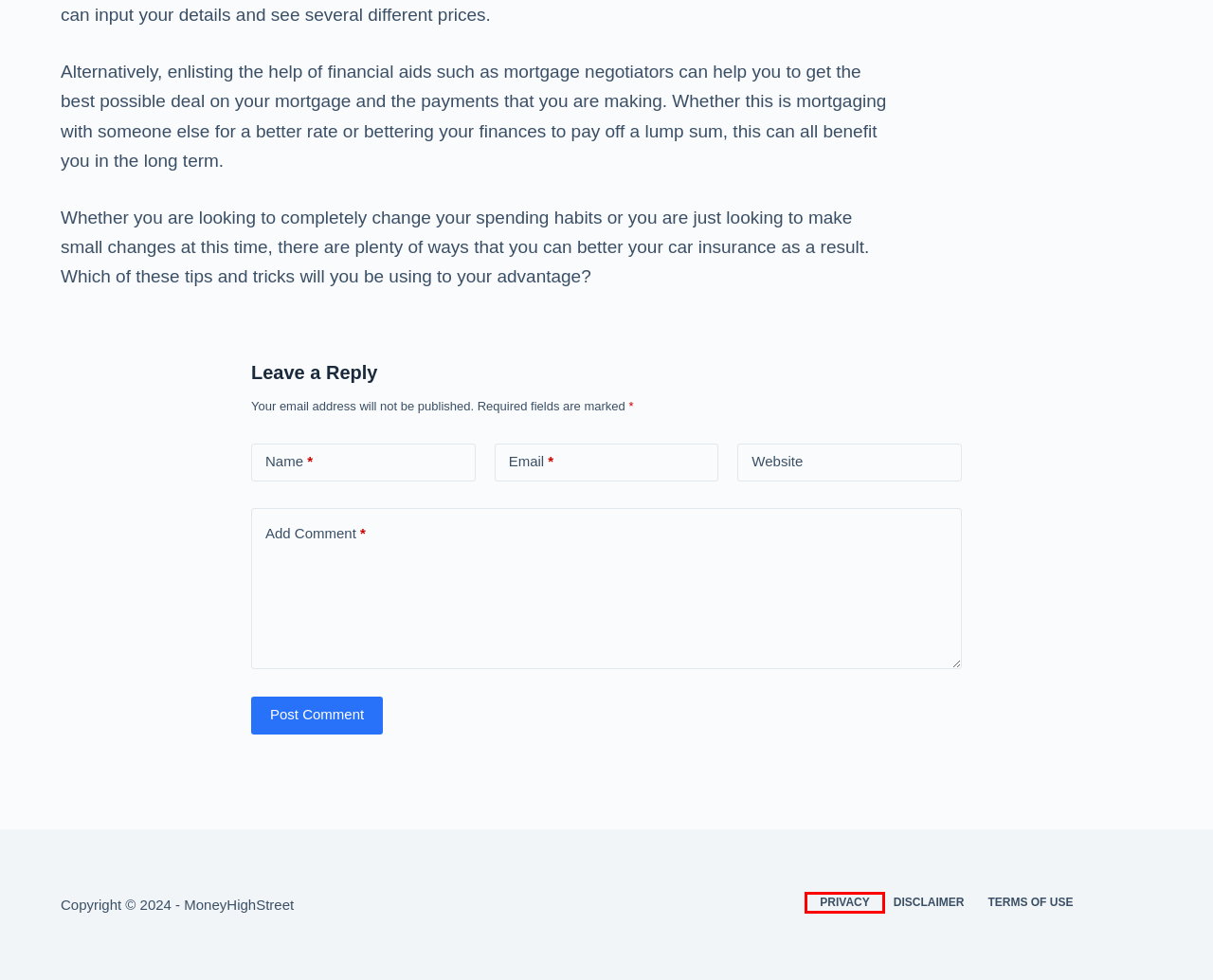You are provided a screenshot of a webpage featuring a red bounding box around a UI element. Choose the webpage description that most accurately represents the new webpage after clicking the element within the red bounding box. Here are the candidates:
A. Privacy - MoneyHighStreet
B. Your Business Archives - MoneyHighStreet
C. Lifestyle Archives - MoneyHighStreet
D. Disclaimer - MoneyHighStreet
E. Insurance Archives - MoneyHighStreet
F. Managing Money Archives - MoneyHighStreet
G. Terms of Use - MoneyHighStreet
H. About Us - MoneyHighStreet

A